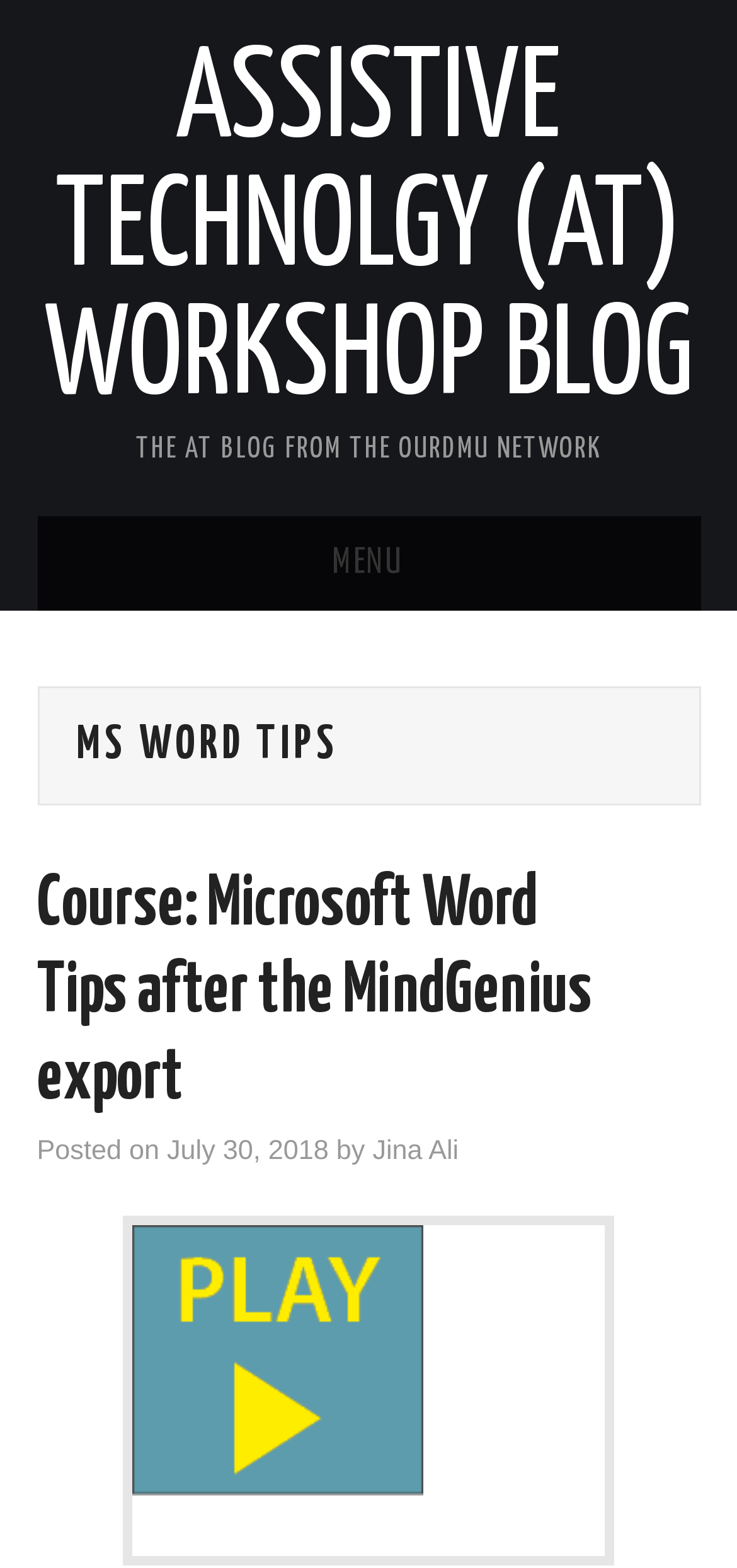What is the title of the latest article?
Based on the image, answer the question with as much detail as possible.

I looked for the heading that seems to be the title of an article, which is 'MS WORD TIPS'. It is located under the 'MENU' section and above the 'Course: Microsoft Word Tips after the MindGenius export' heading.